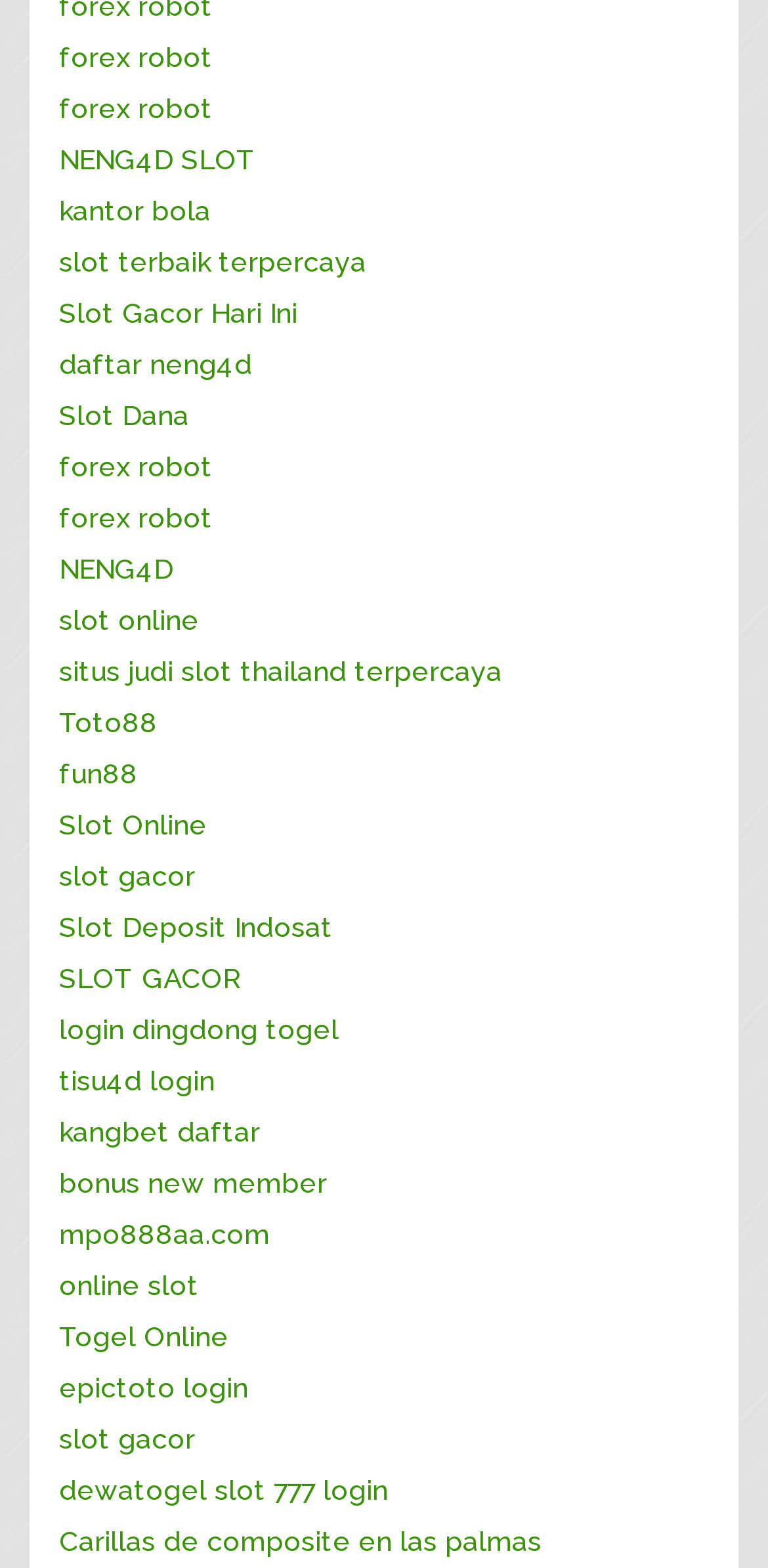Pinpoint the bounding box coordinates for the area that should be clicked to perform the following instruction: "go to Slot Gacor Hari Ini".

[0.077, 0.19, 0.387, 0.21]